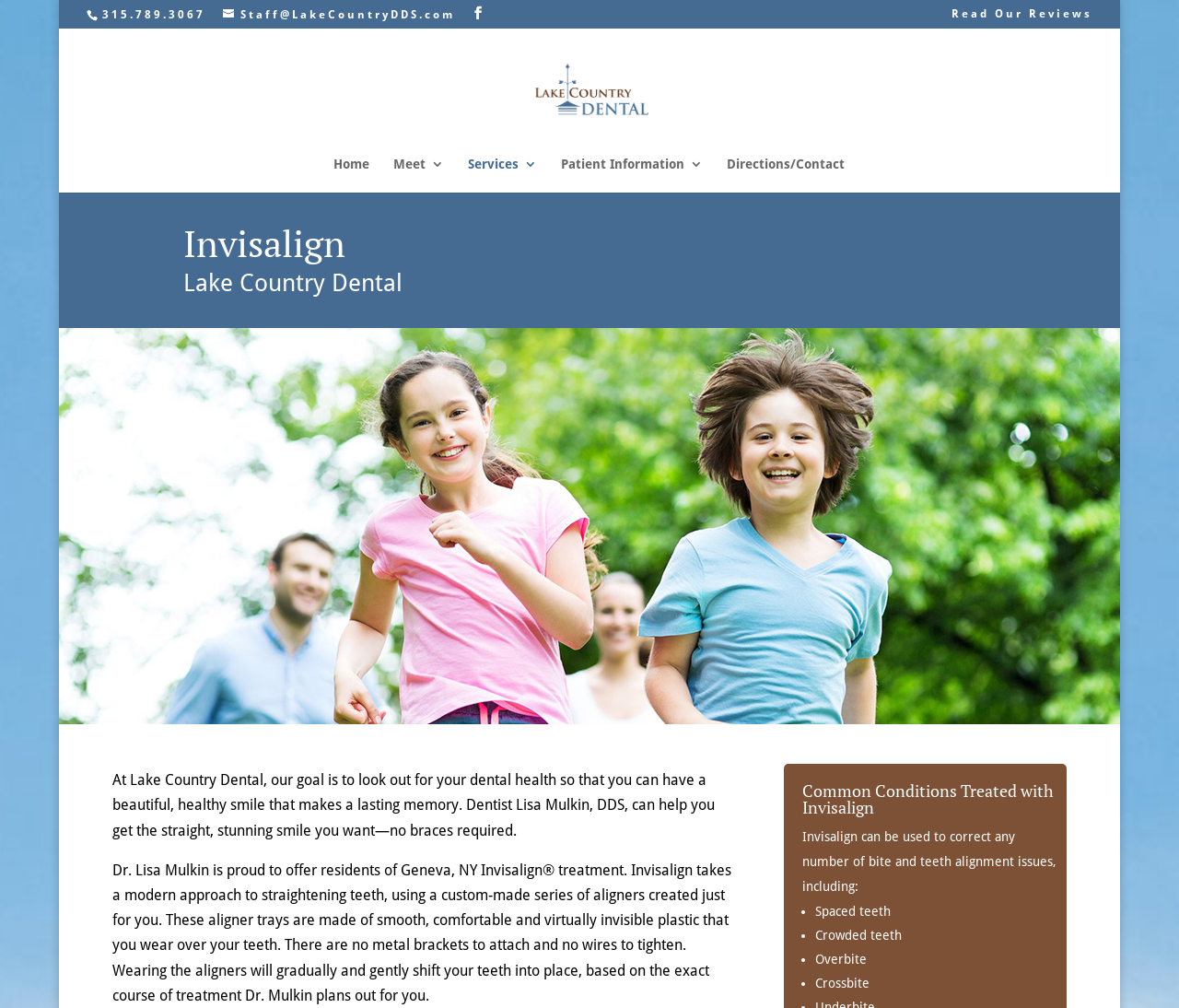Please identify the bounding box coordinates of the element on the webpage that should be clicked to follow this instruction: "Read reviews". The bounding box coordinates should be given as four float numbers between 0 and 1, formatted as [left, top, right, bottom].

[0.807, 0.008, 0.927, 0.027]